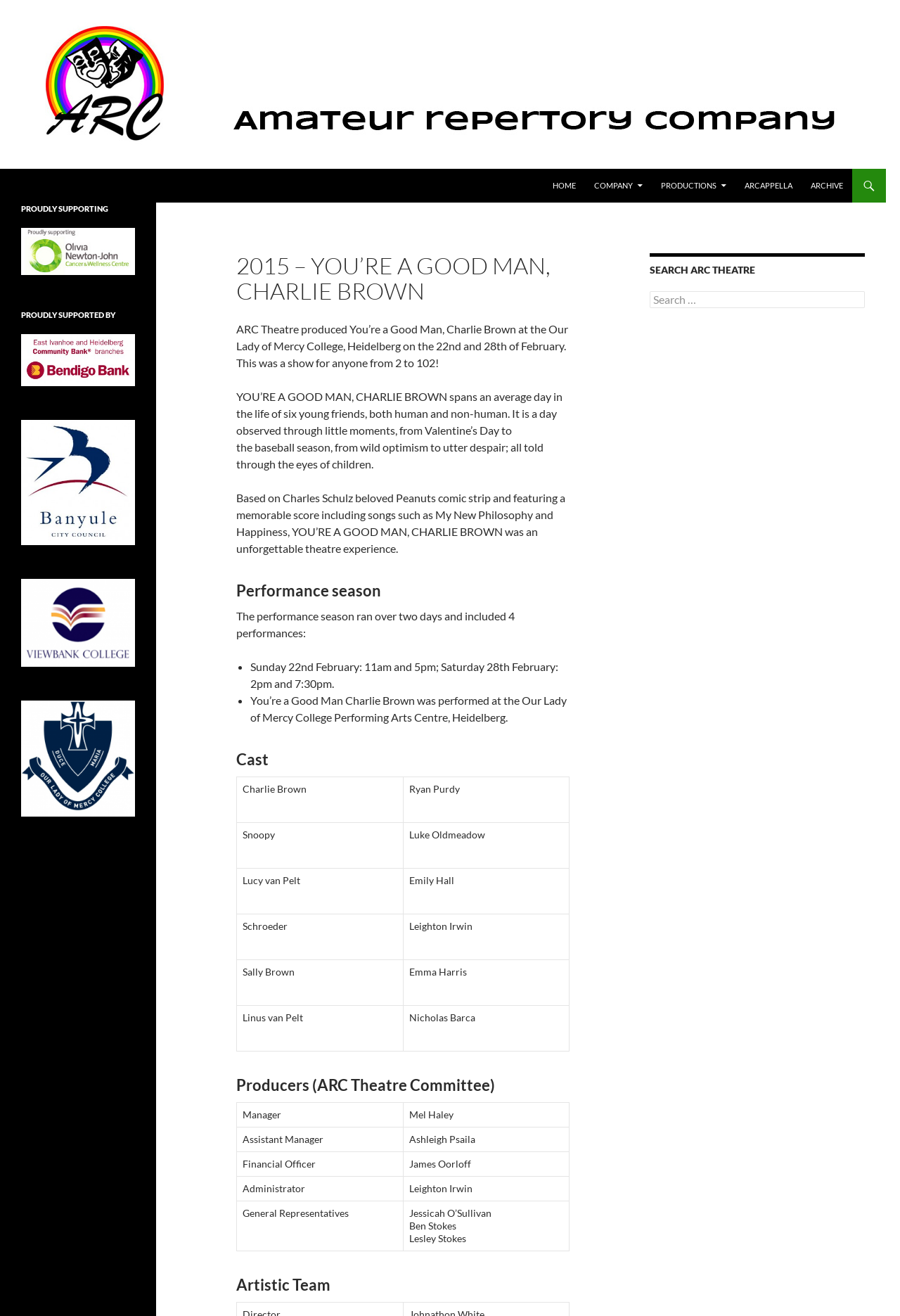Illustrate the webpage thoroughly, mentioning all important details.

This webpage is about the 2015 production of "You're a Good Man, Charlie Brown" by ARC Theatre. At the top of the page, there is a logo and a navigation menu with links to "HOME", "COMPANY", "PRODUCTIONS", "ARCAPPELLA", and "ARCHIVE". Below the navigation menu, there is a heading that reads "2015 – You're a Good Man, Charlie Brown" followed by a brief description of the production.

The main content of the page is divided into sections, including "Performance season", "Cast", and "Producers (ARC Theatre Committee)". The "Performance season" section lists the dates and times of the performances, which took place at the Our Lady of Mercy College Performing Arts Centre in Heidelberg. The "Cast" section is presented in a table format, listing the characters and the actors who played them. The "Producers (ARC Theatre Committee)" section also lists the producers and their roles in a table format.

On the right side of the page, there is a search bar with a heading that reads "SEARCH ARC THEATRE". Below the search bar, there is a section with headings that read "Supporting Melbourne's youth in theatre" and "Proudly supporting" and "Proudly supported by", which list the organizations that supported the production.

There are several images on the page, including the ARC Theatre logo, a logo for "Proudly supporting", and images for "Banyule City Council" and "Our Lady of Mercy College".